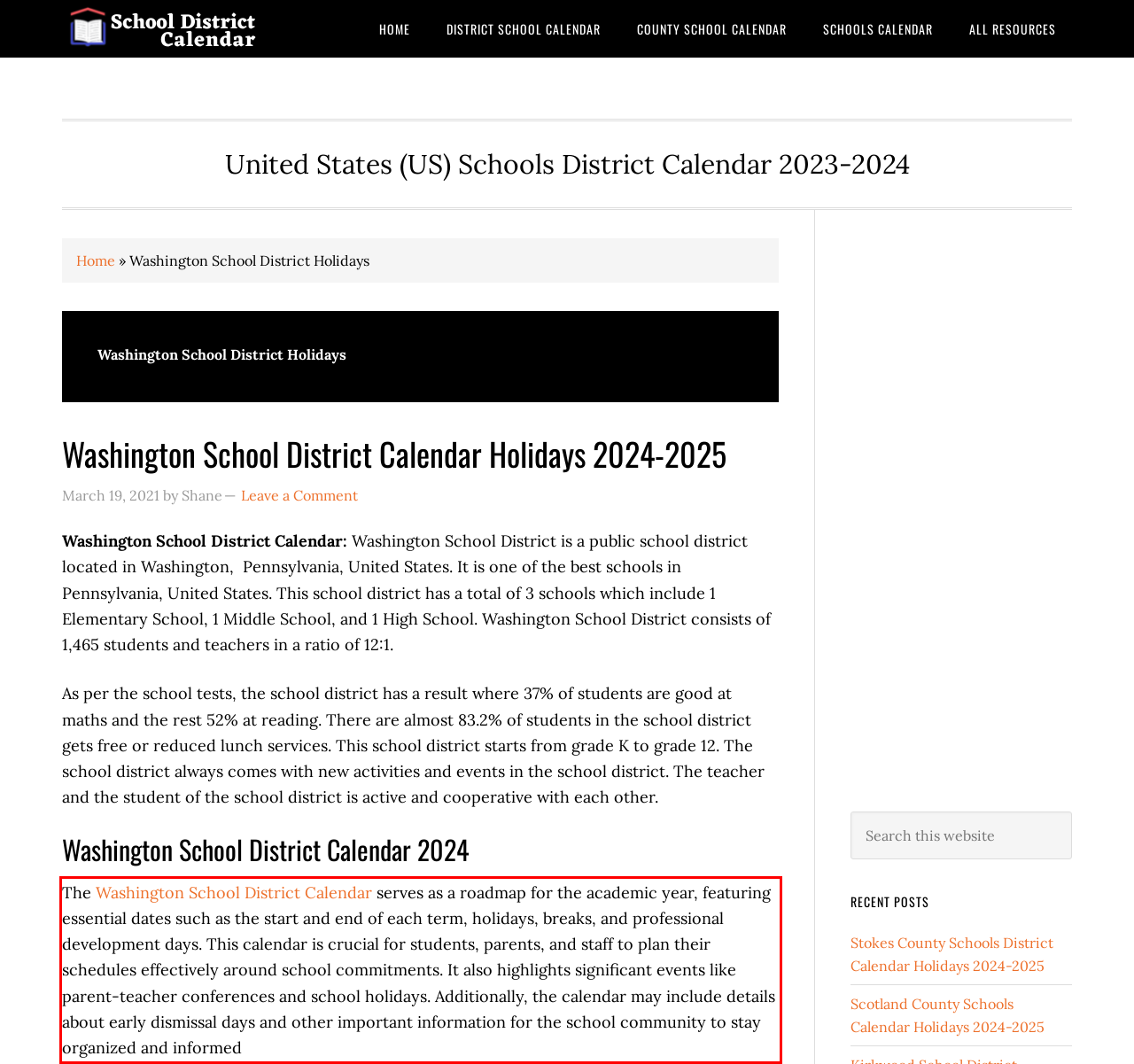Given the screenshot of the webpage, identify the red bounding box, and recognize the text content inside that red bounding box.

The Washington School District Calendar serves as a roadmap for the academic year, featuring essential dates such as the start and end of each term, holidays, breaks, and professional development days. This calendar is crucial for students, parents, and staff to plan their schedules effectively around school commitments. It also highlights significant events like parent-teacher conferences and school holidays. Additionally, the calendar may include details about early dismissal days and other important information for the school community to stay organized and informed